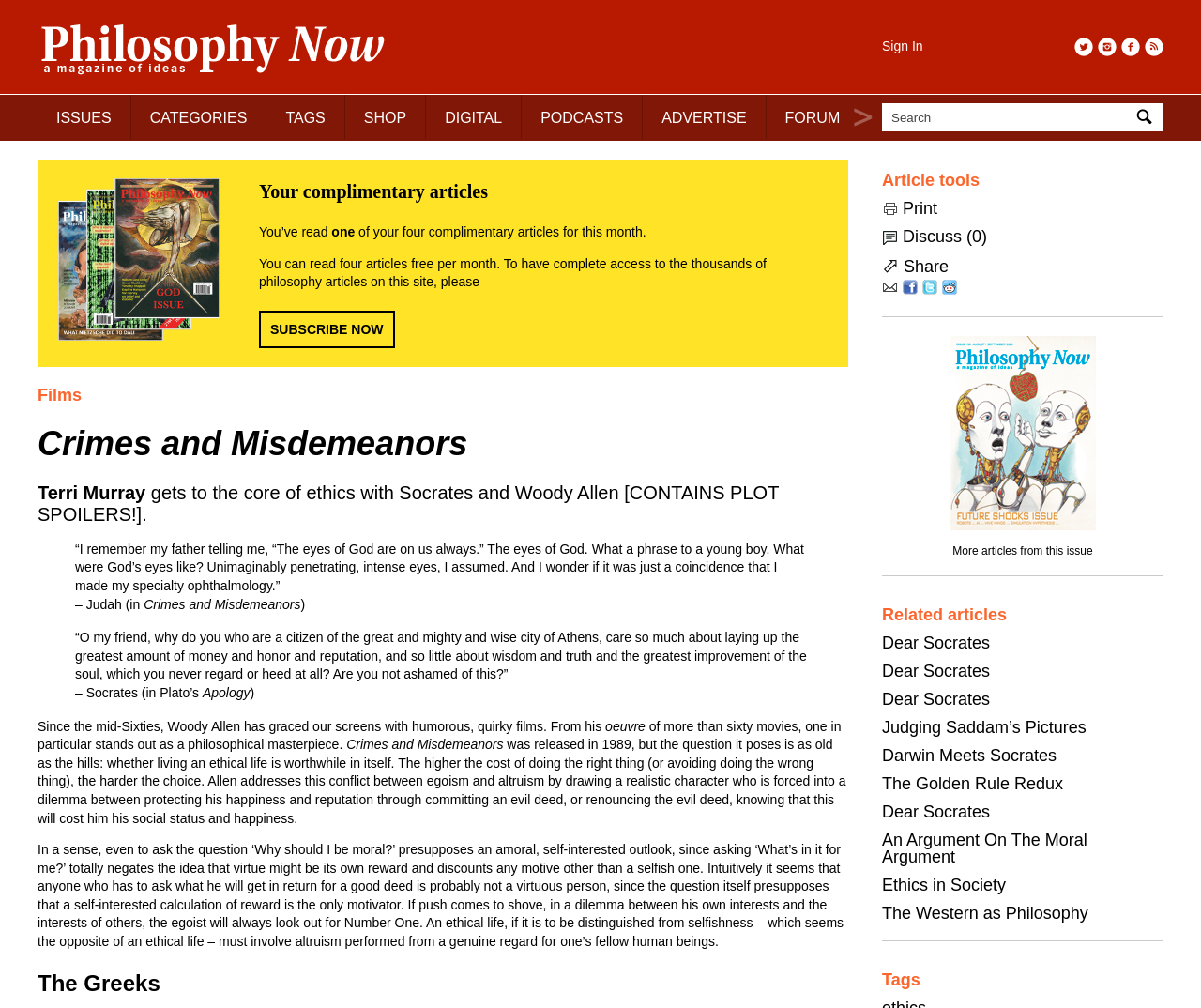Please identify the bounding box coordinates of the element I should click to complete this instruction: 'Click on the 'SUBSCRIBE NOW' button'. The coordinates should be given as four float numbers between 0 and 1, like this: [left, top, right, bottom].

[0.216, 0.308, 0.329, 0.345]